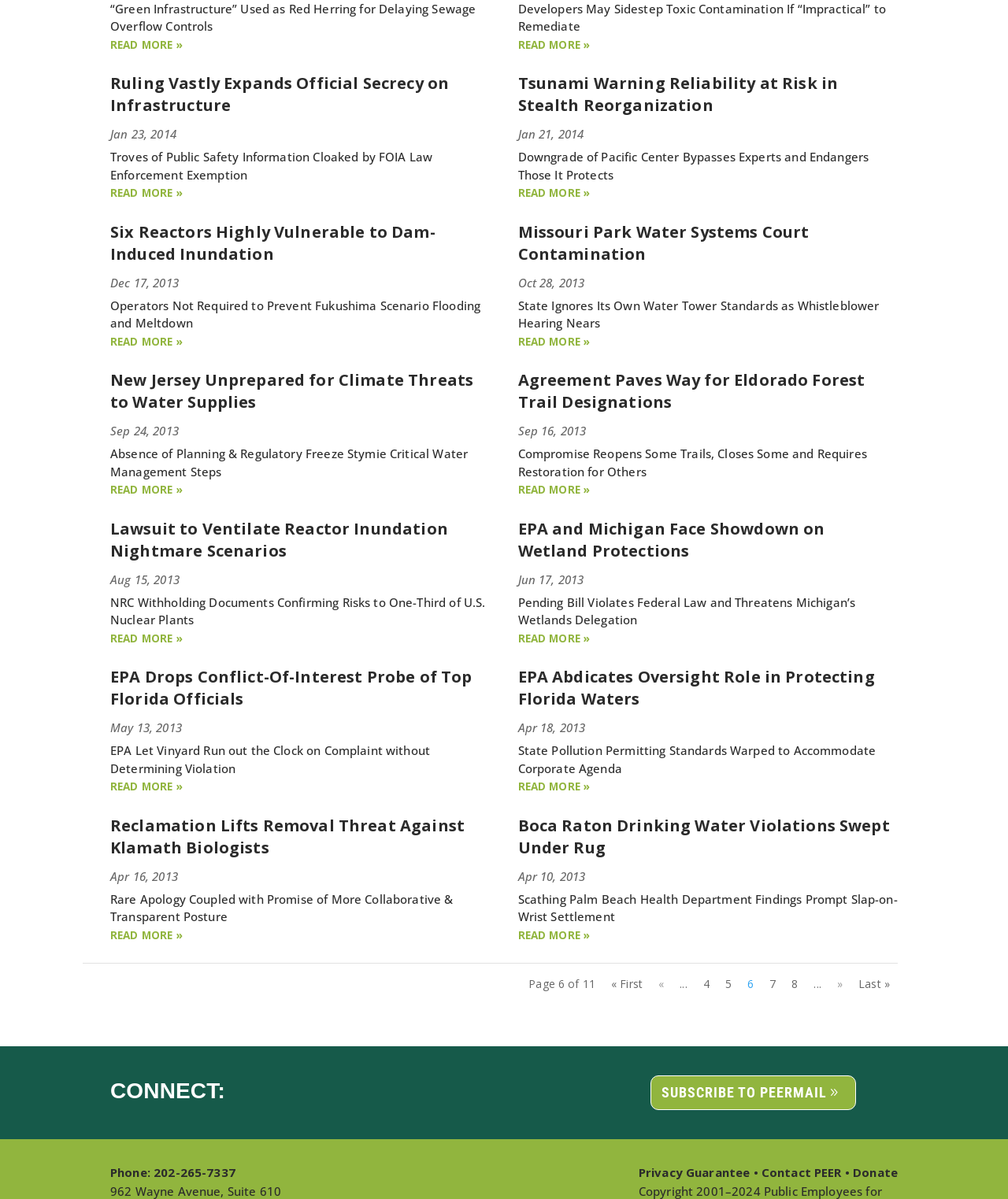What is the title of the first article? From the image, respond with a single word or brief phrase.

“Green Infrastructure” Used as Red Herring for Delaying Sewage Overflow Controls